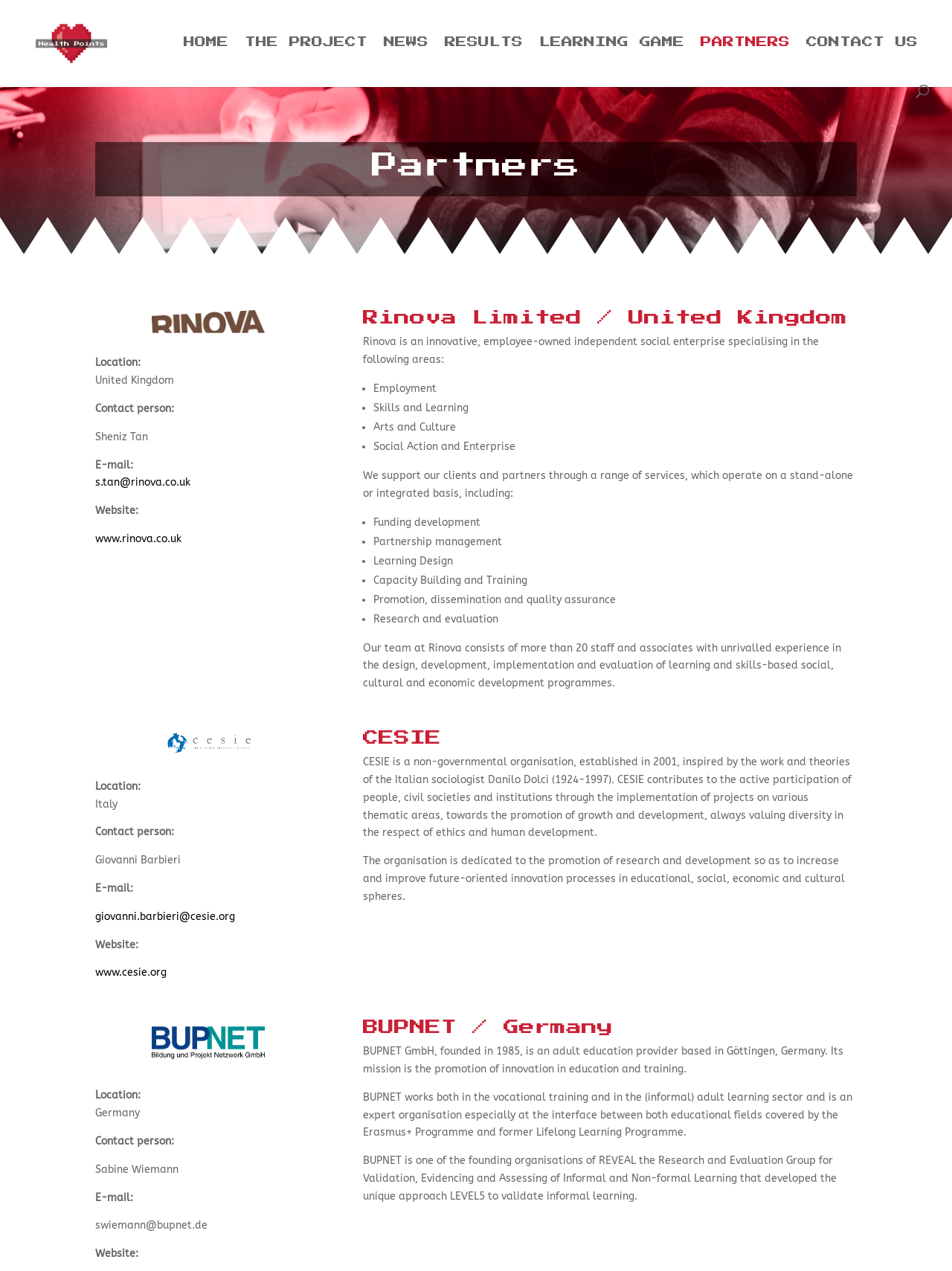Show the bounding box coordinates for the element that needs to be clicked to execute the following instruction: "Learn more about BUPNET GmbH". Provide the coordinates in the form of four float numbers between 0 and 1, i.e., [left, top, right, bottom].

[0.381, 0.822, 0.886, 0.846]